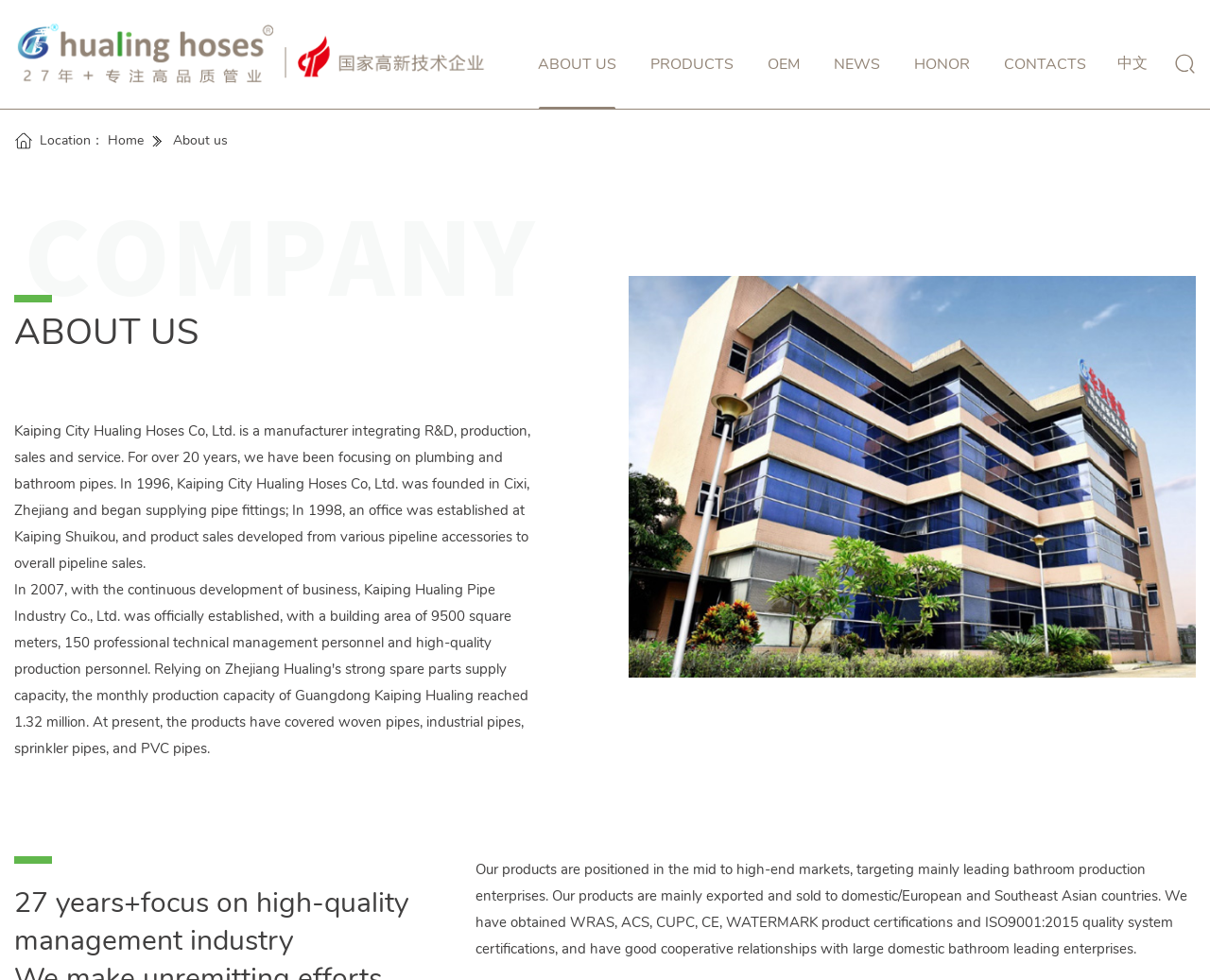What is the target market for the company's products?
Answer the question based on the image using a single word or a brief phrase.

Mid to high-end markets